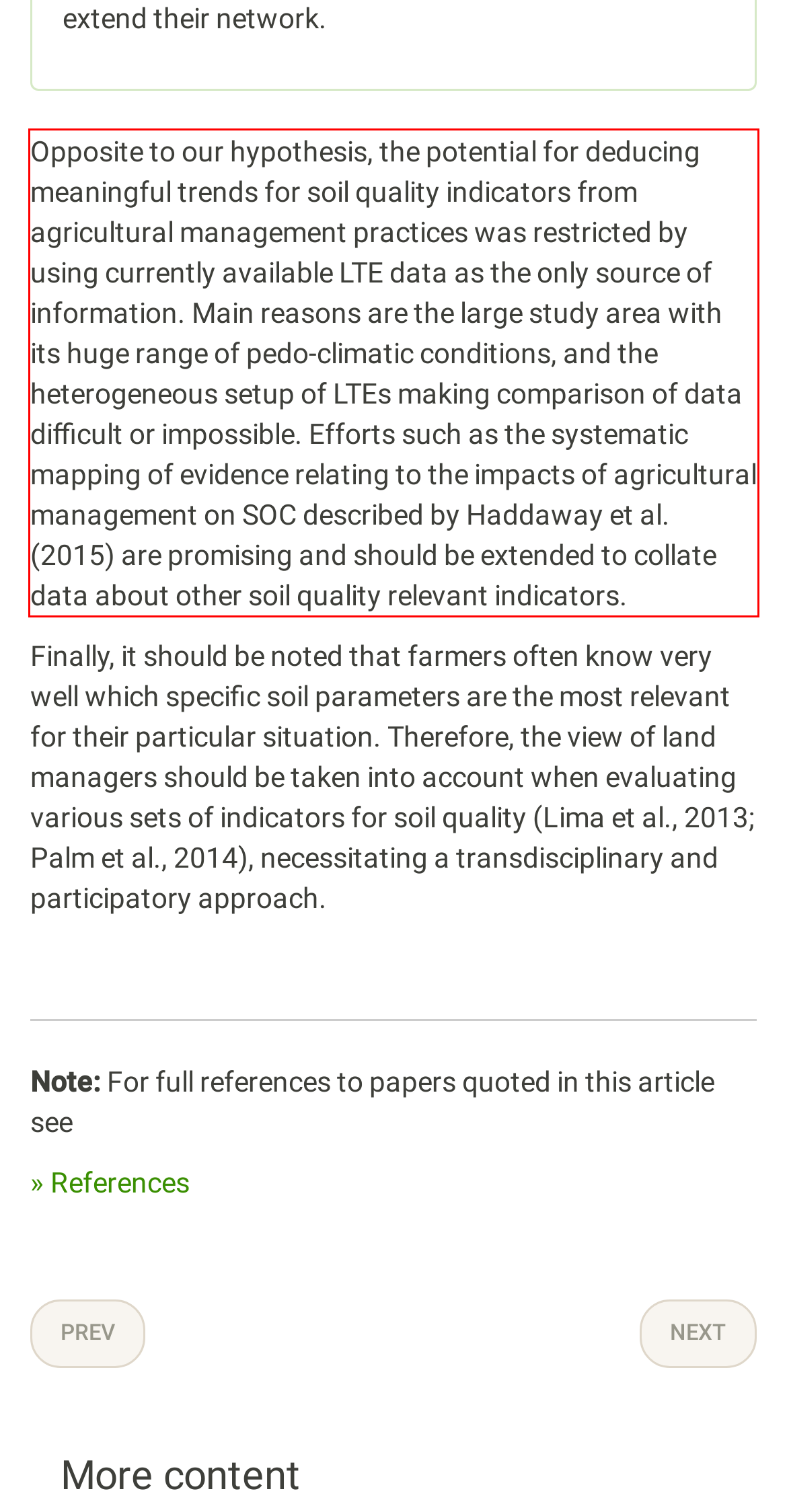Given a screenshot of a webpage with a red bounding box, extract the text content from the UI element inside the red bounding box.

Opposite to our hypothesis, the potential for deducing meaningful trends for soil quality indicators from agricultural management practices was restricted by using currently available LTE data as the only source of information. Main reasons are the large study area with its huge range of pedo-climatic conditions, and the heterogeneous setup of LTEs making comparison of data difficult or impossible. Efforts such as the systematic mapping of evidence relating to the impacts of agricultural management on SOC described by Haddaway et al. (2015) are promising and should be extended to collate data about other soil quality relevant indicators.